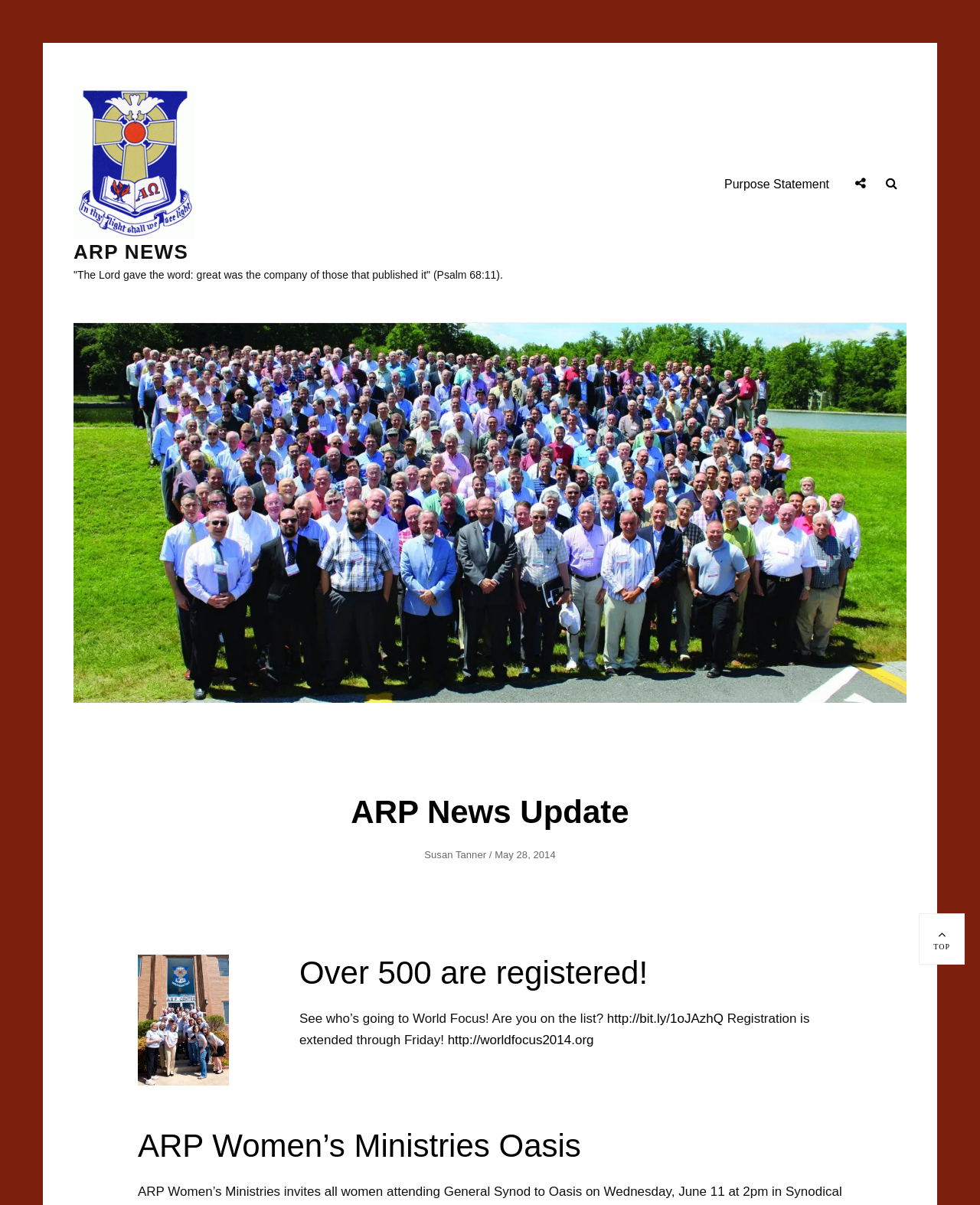What is the date of the post?
Based on the image, provide your answer in one word or phrase.

May 28, 2014